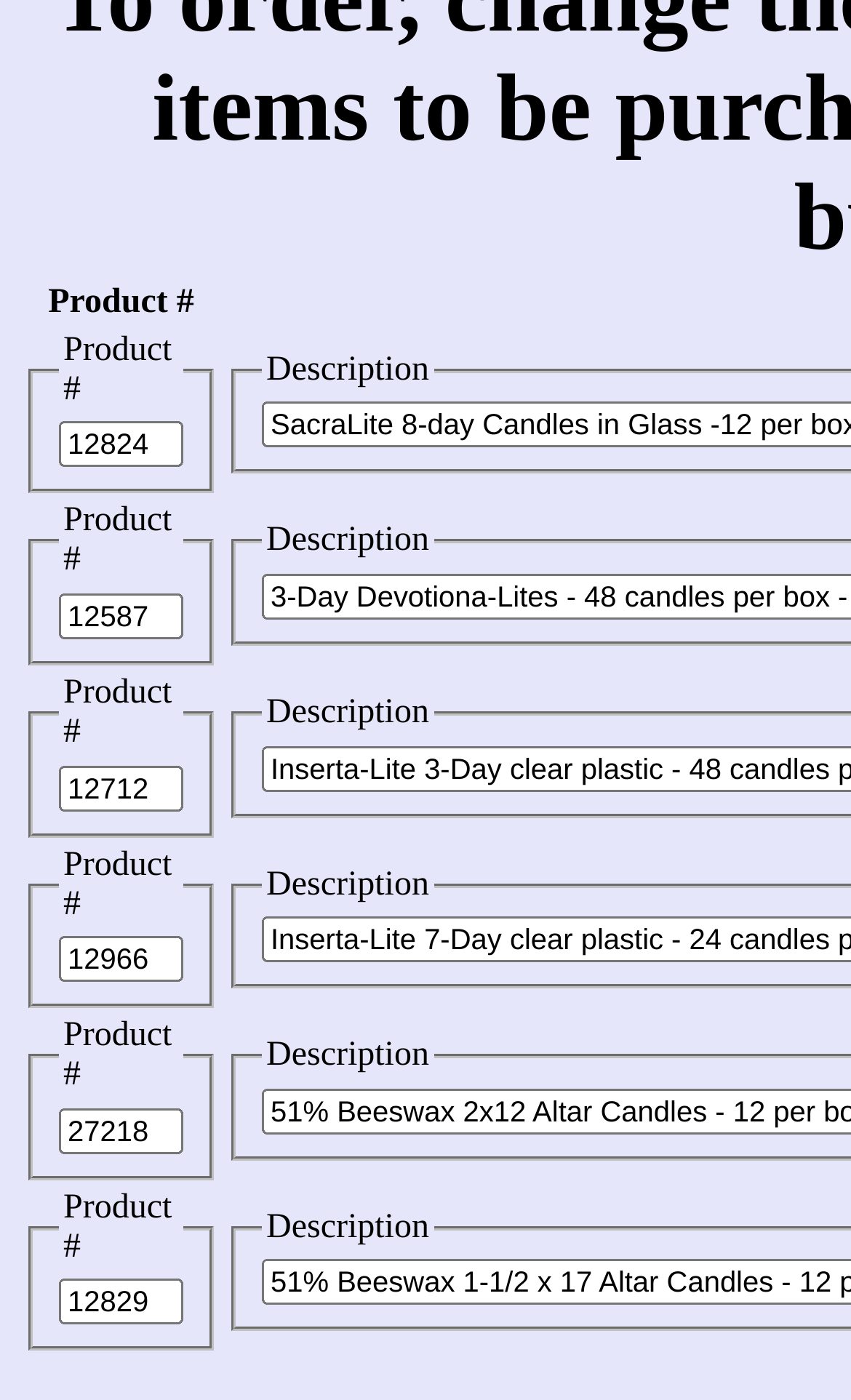Respond to the question below with a single word or phrase: What is the product number of the last entry?

12829